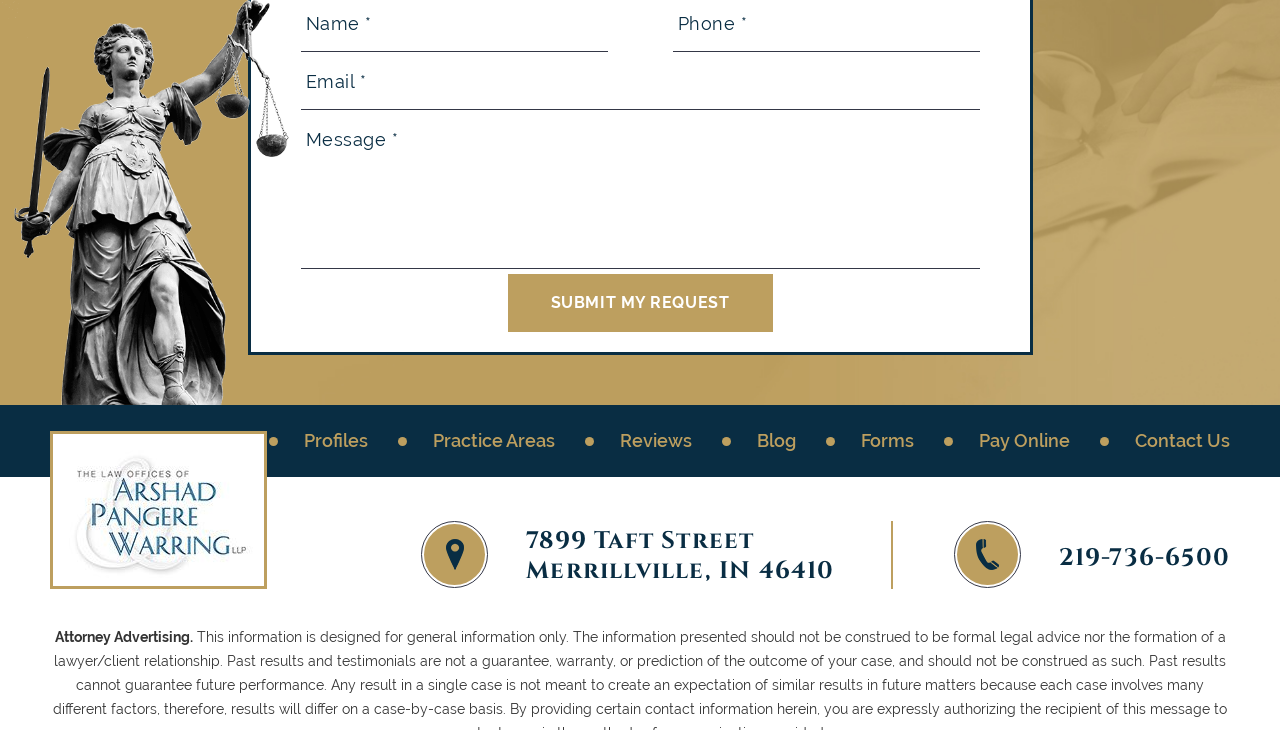Identify the bounding box coordinates of the region I need to click to complete this instruction: "Go to the home page".

[0.146, 0.579, 0.187, 0.629]